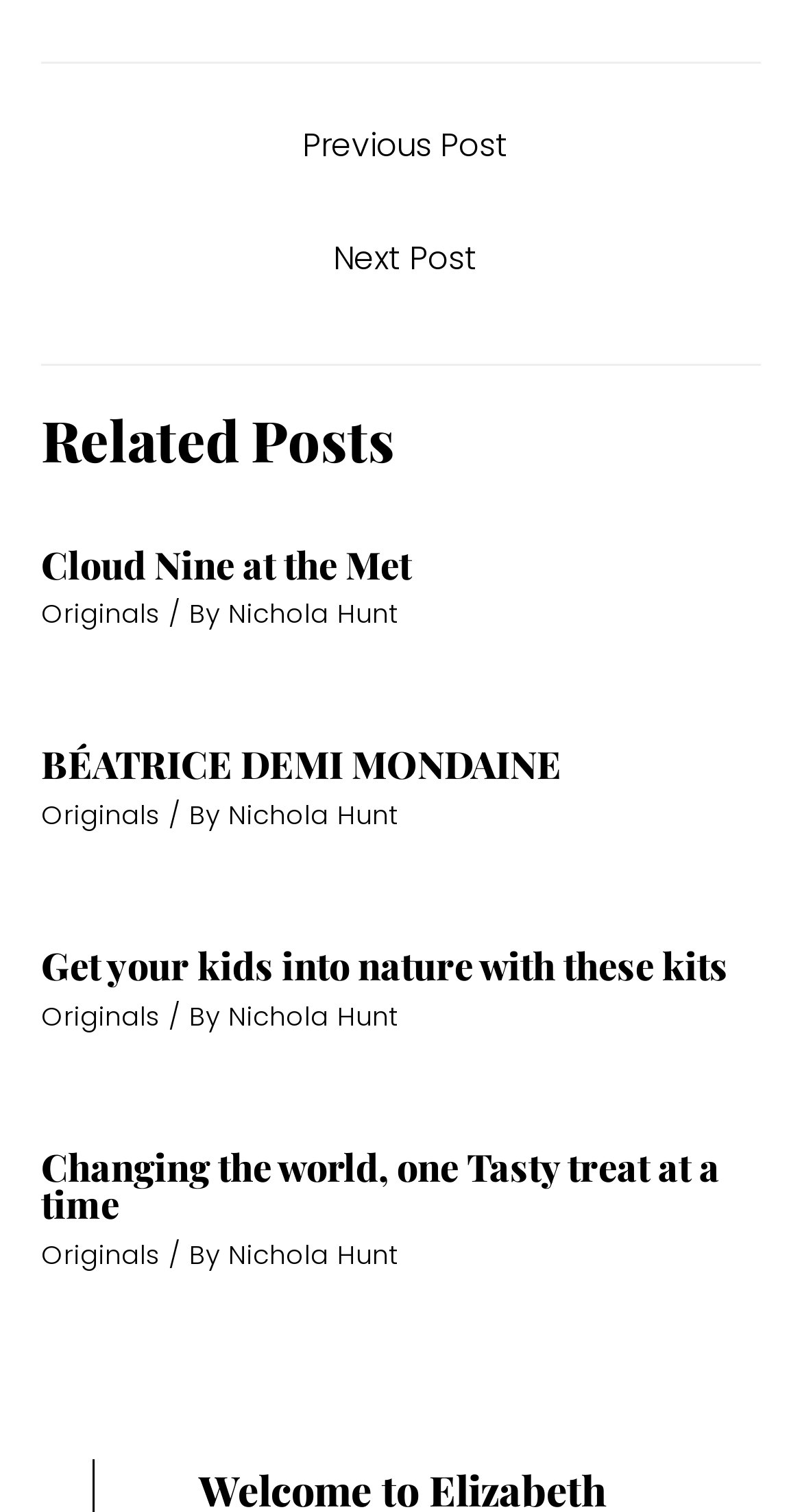Please find the bounding box coordinates of the element's region to be clicked to carry out this instruction: "View 'BÉATRICE DEMI MONDAINE'".

[0.051, 0.488, 0.7, 0.522]